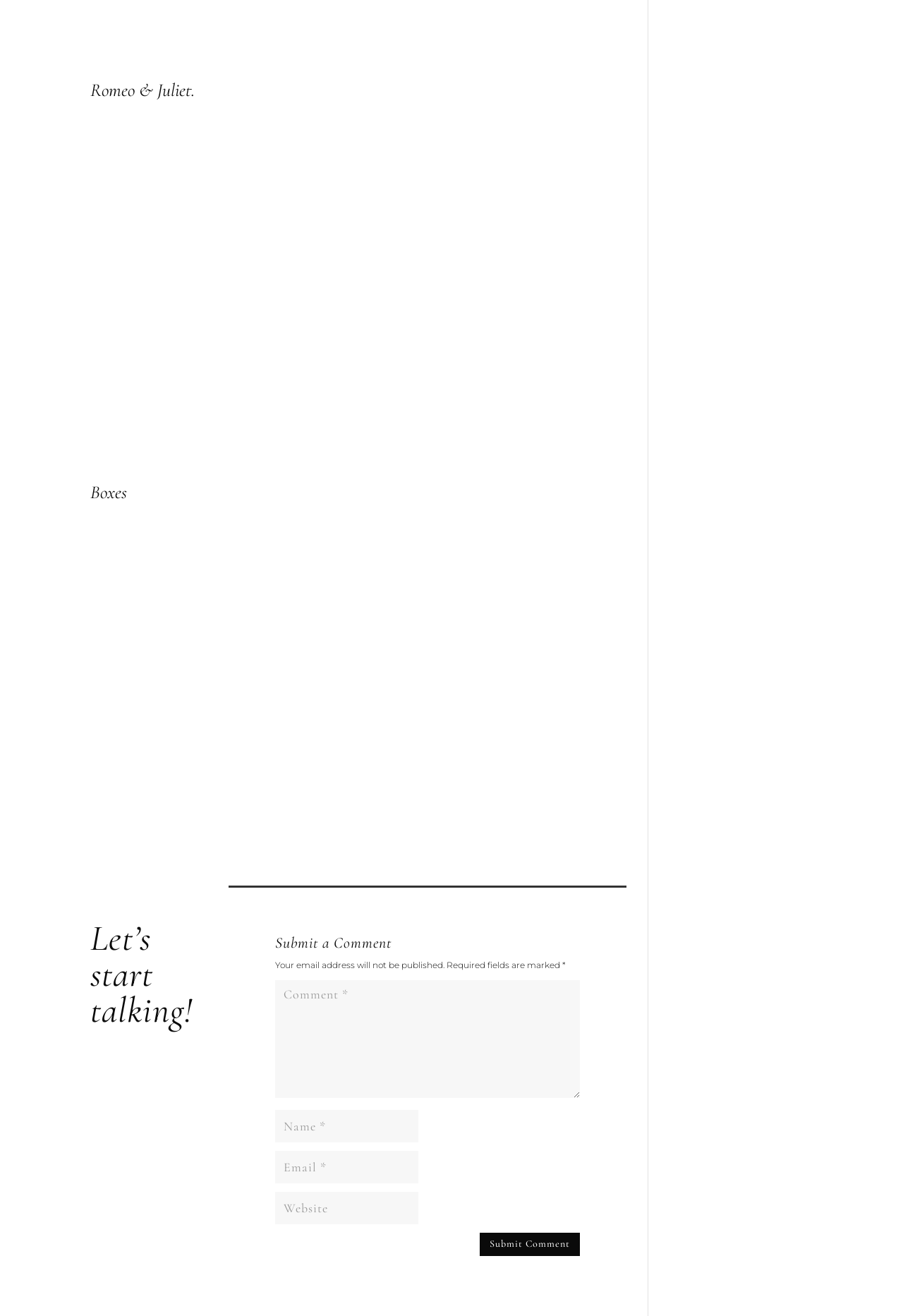What is the purpose of the webpage? Examine the screenshot and reply using just one word or a brief phrase.

To submit a comment